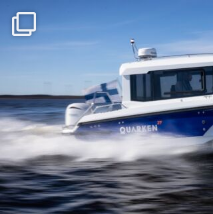What is the condition of the water in the image?
Refer to the image and provide a one-word or short phrase answer.

Calm